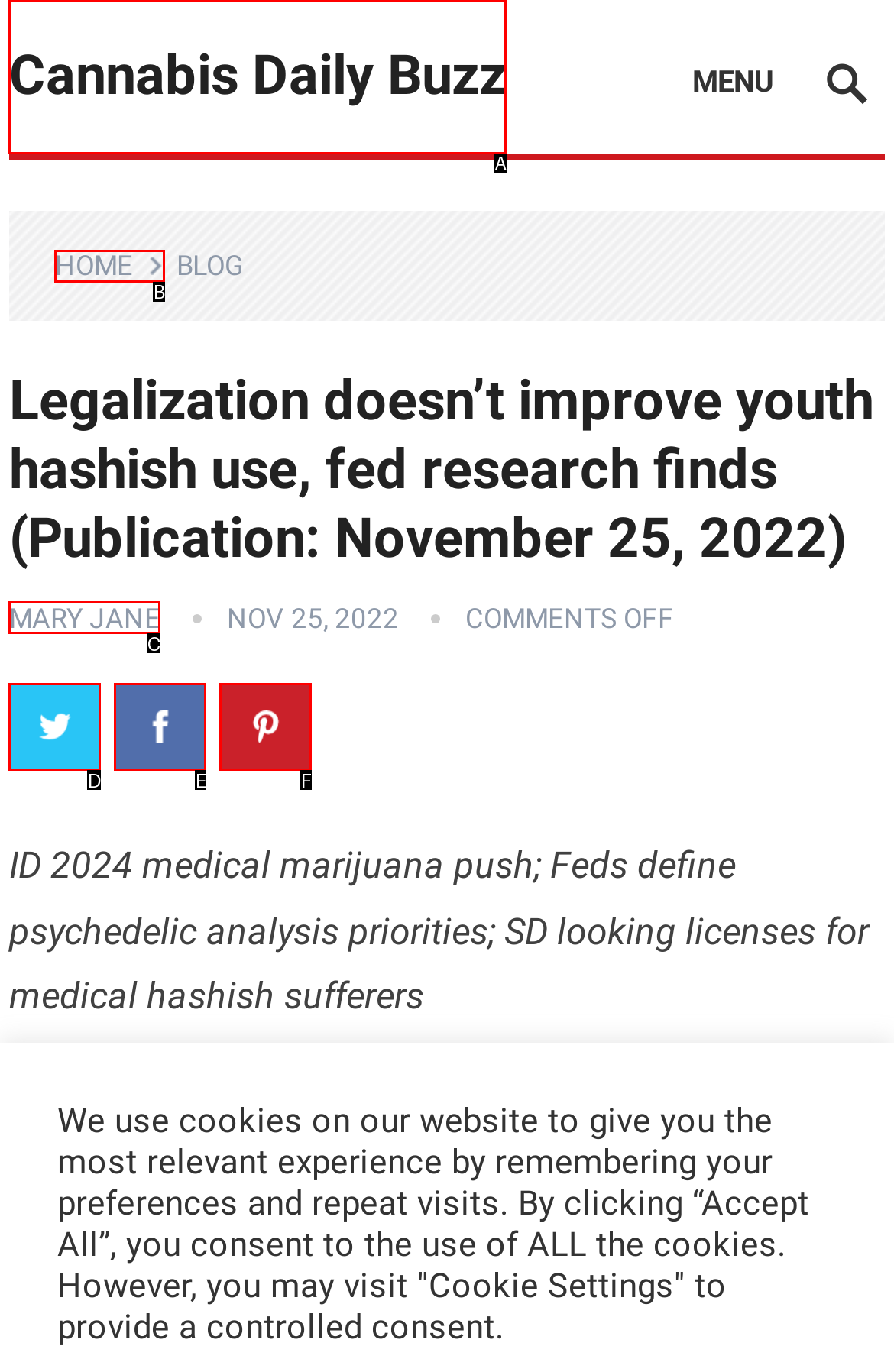Select the letter that corresponds to the description: title="John Calamos Greek Reporter Ad". Provide your answer using the option's letter.

None